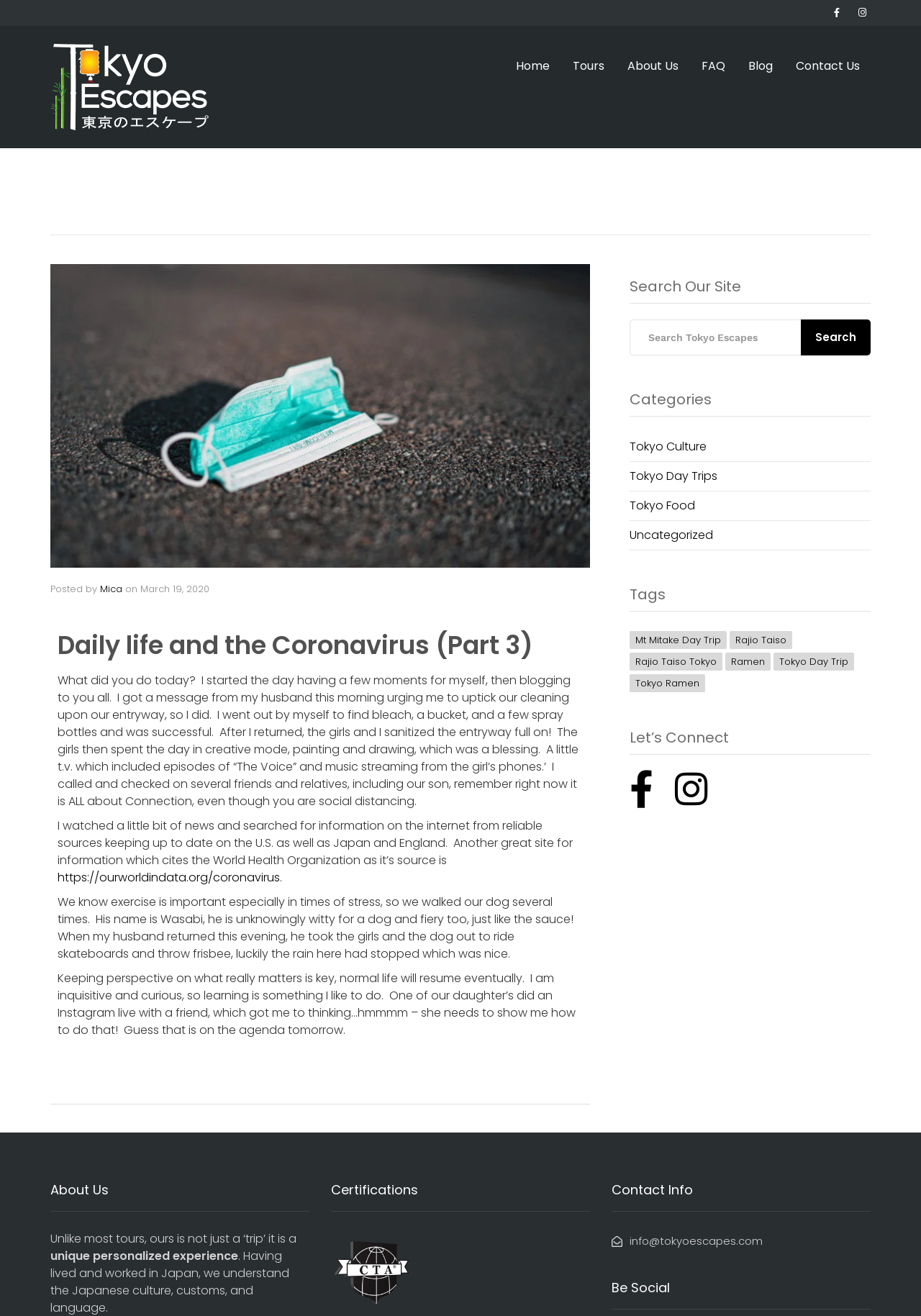Answer briefly with one word or phrase:
How many social media links are there?

2